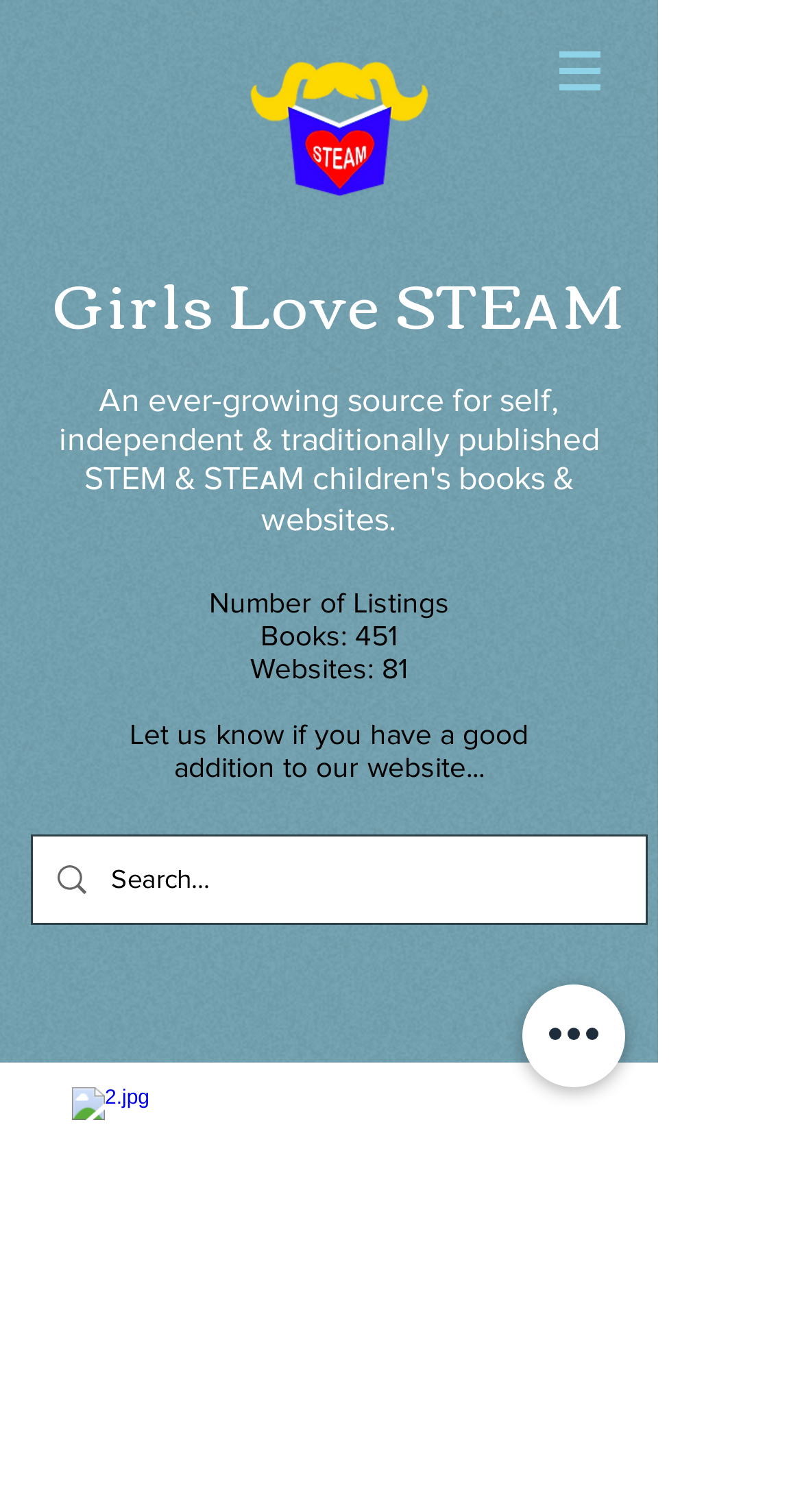What is the function of the button 'Quick actions'?
Give a detailed explanation using the information visible in the image.

I inferred the function of the button by its label 'Quick actions' and its location at the bottom of the page. It is likely used to perform some quick actions or shortcuts on the website.